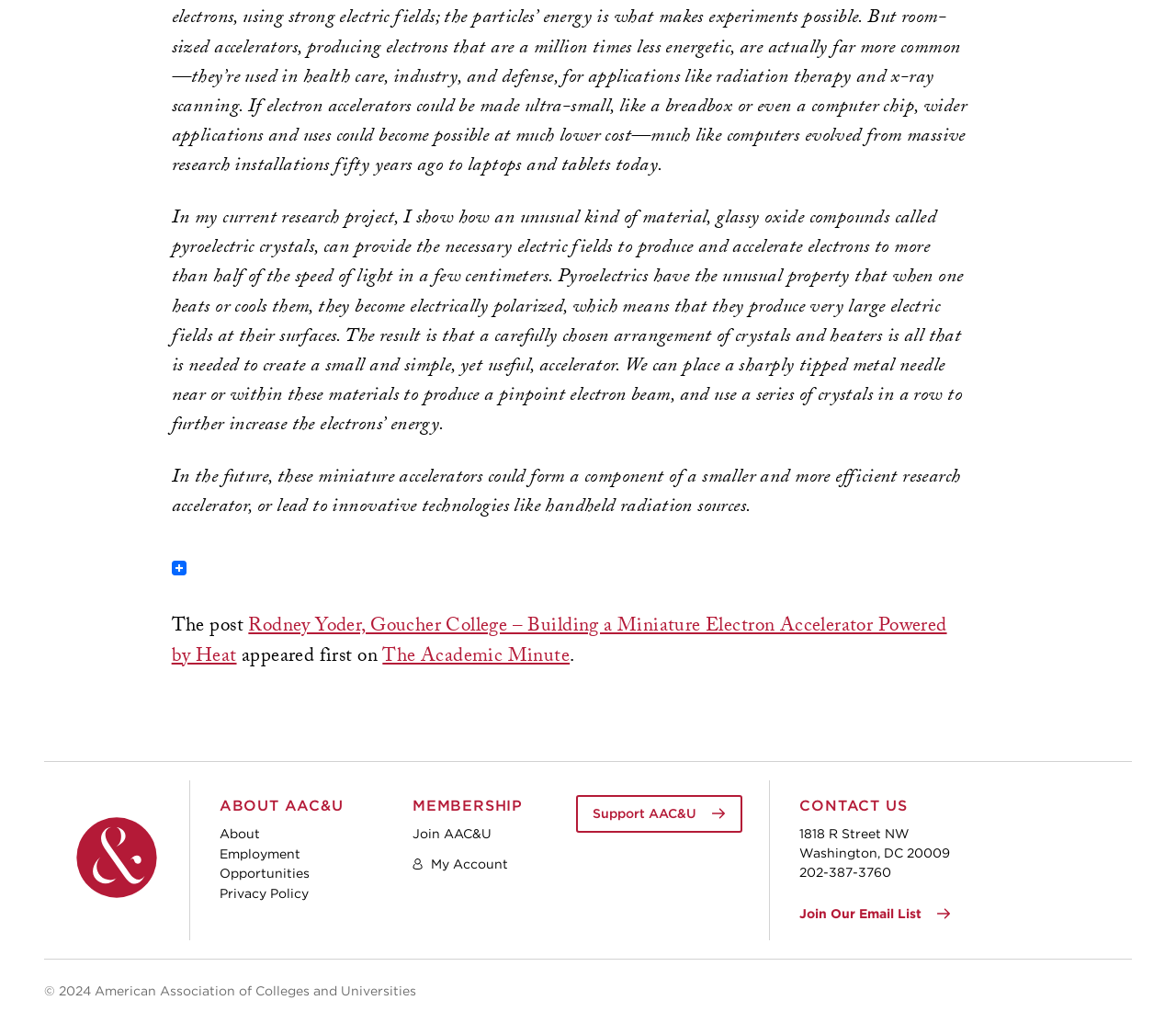Given the element description "aria-label="Home"", identify the bounding box of the corresponding UI element.

[0.065, 0.799, 0.134, 0.878]